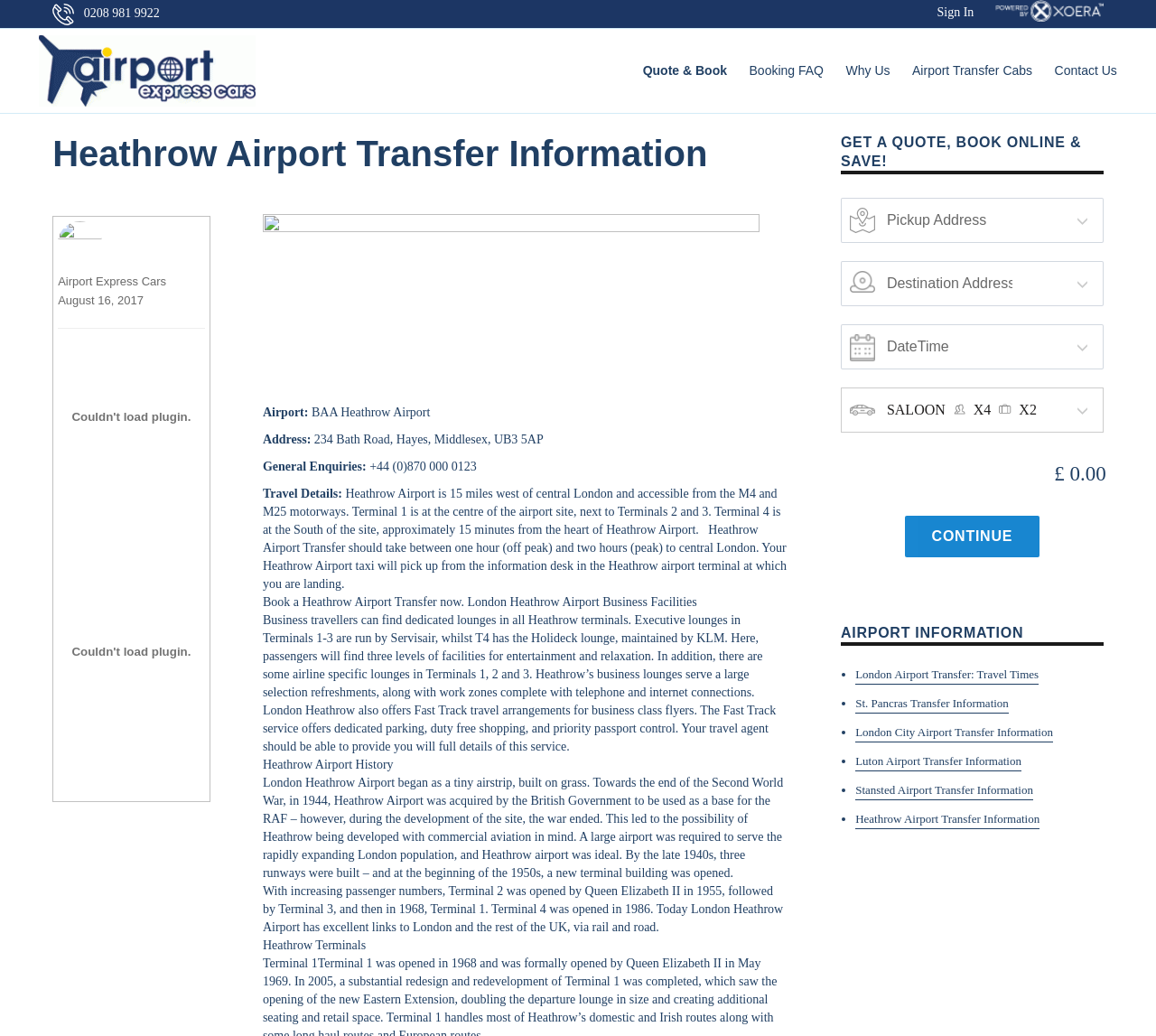Analyze the image and deliver a detailed answer to the question: What is the purpose of the 'Fast Track' service?

I found the purpose of the 'Fast Track' service by reading the 'Business travellers' section on the webpage. According to the text, the 'Fast Track' service offers dedicated parking, duty-free shopping, and priority passport control for business class flyers.